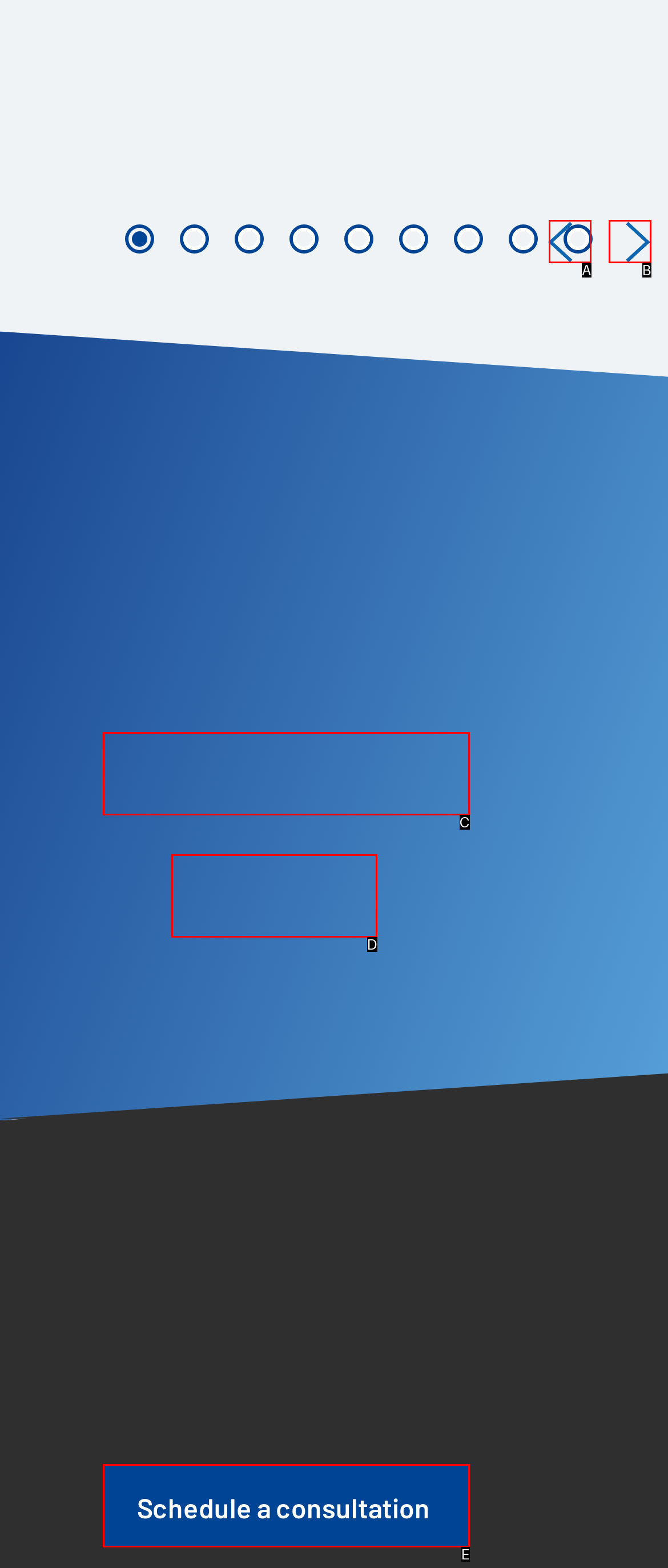Select the letter that aligns with the description: parent_node: CLIENT NEWS aria-label="Next slide". Answer with the letter of the selected option directly.

B